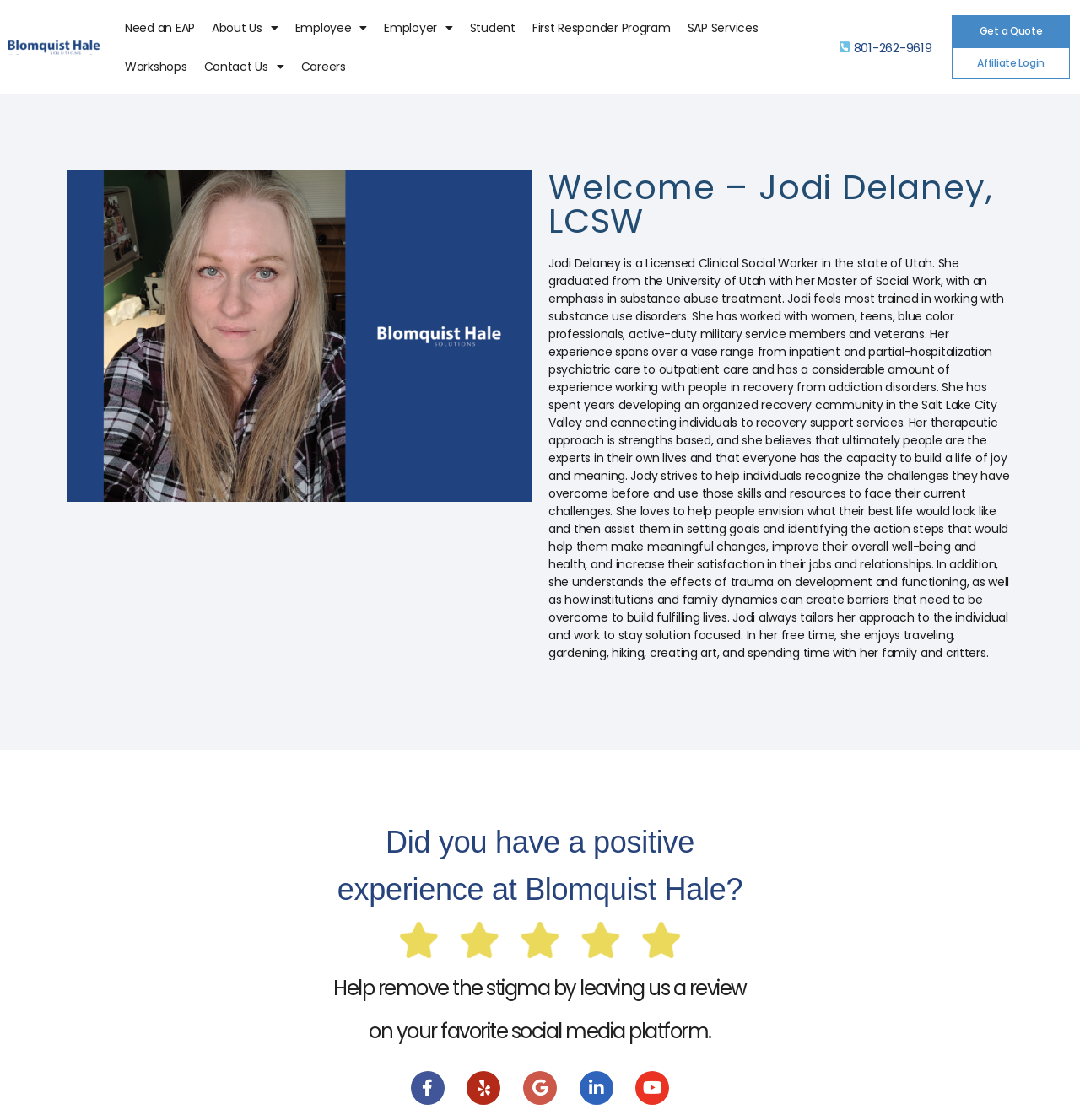Mark the bounding box of the element that matches the following description: "Need an EAP".

[0.108, 0.008, 0.188, 0.042]